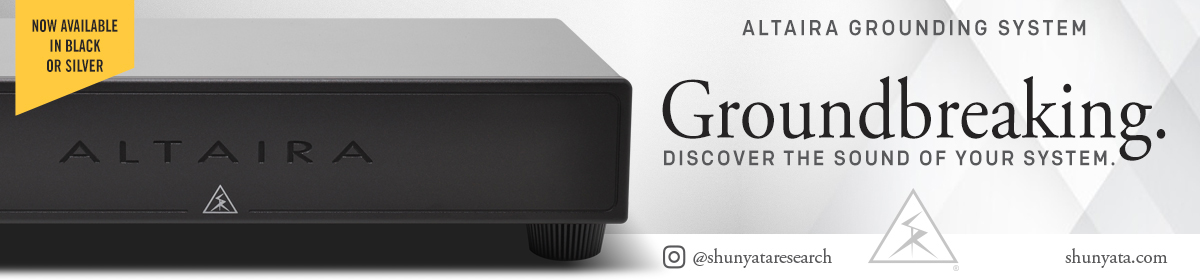How many color variants of the ALTaira Grounding System are available?
Answer briefly with a single word or phrase based on the image.

Two